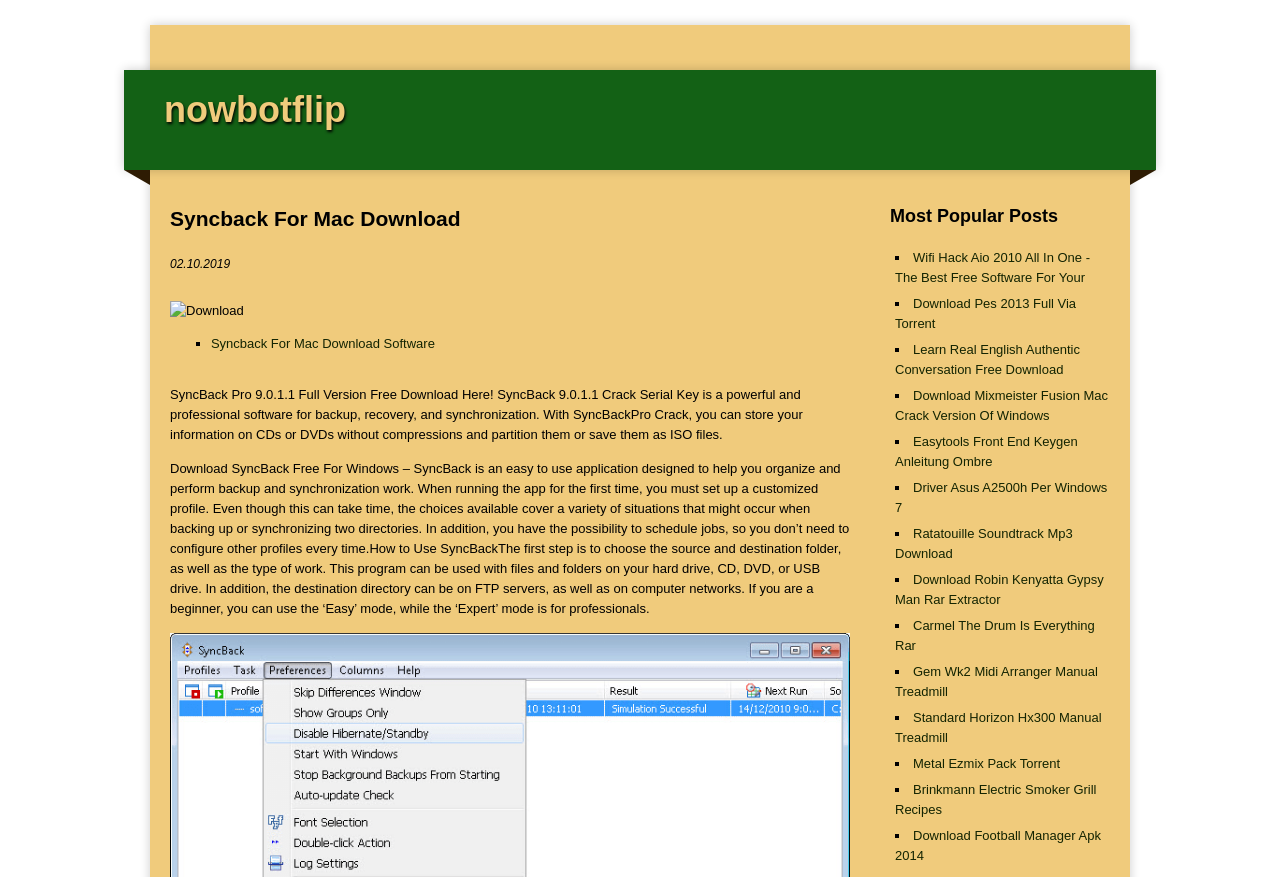Observe the image and answer the following question in detail: What is the purpose of SyncBack?

According to the text, SyncBack is designed to help users organize and perform backup and synchronization work, allowing them to store information on CDs or DVDs, and schedule jobs.